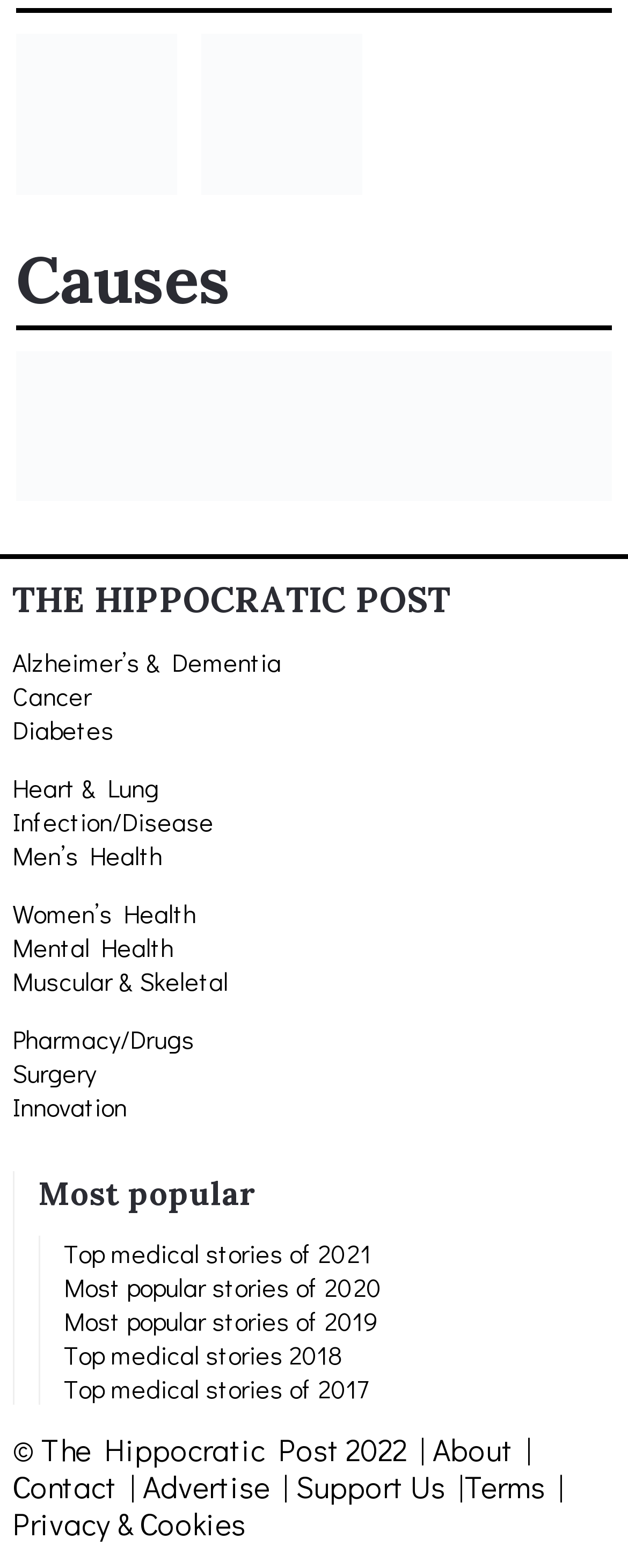Use one word or a short phrase to answer the question provided: 
How many health categories are listed on the webpage?

12